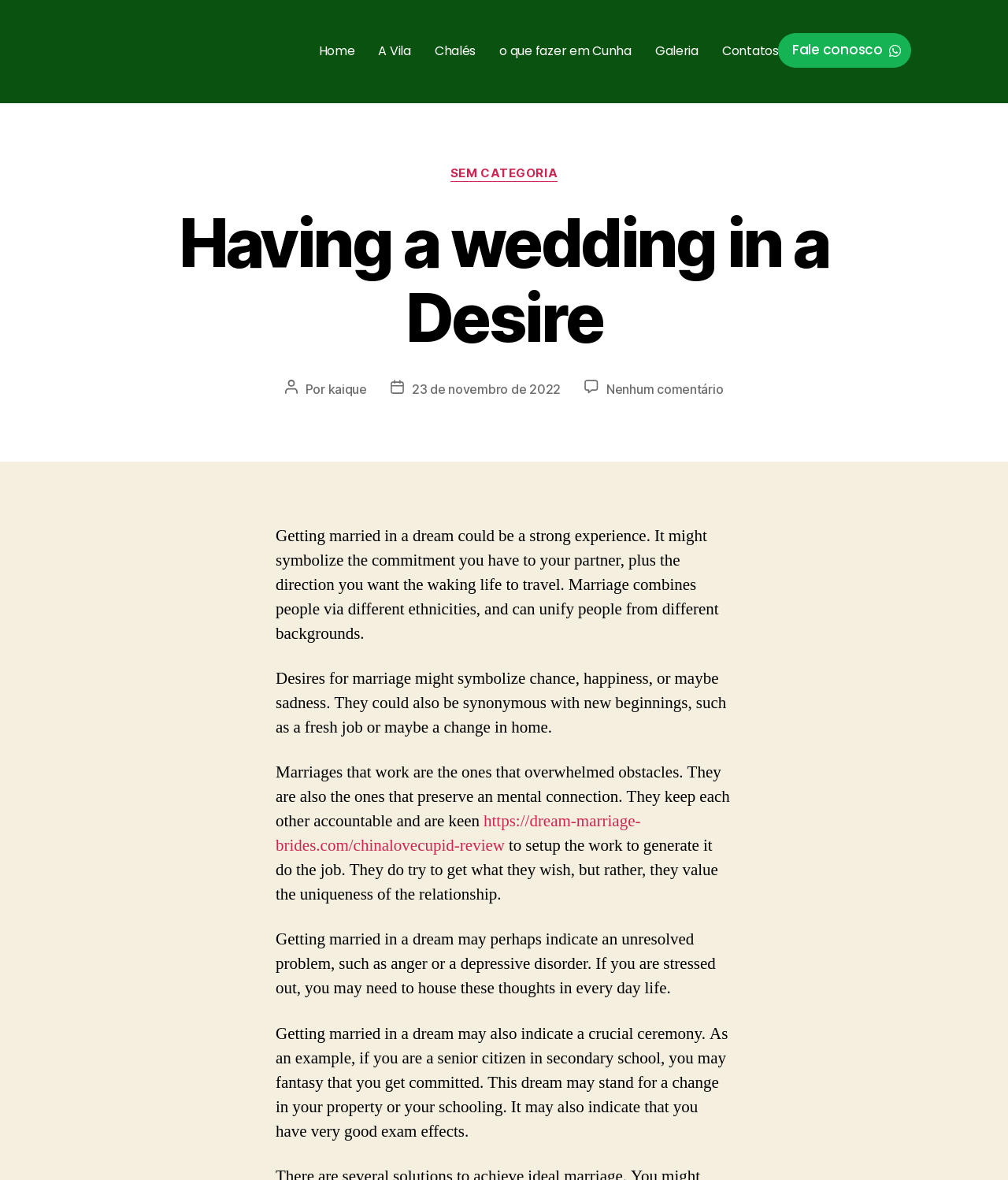Please specify the bounding box coordinates for the clickable region that will help you carry out the instruction: "Click on Home".

[0.304, 0.028, 0.364, 0.059]